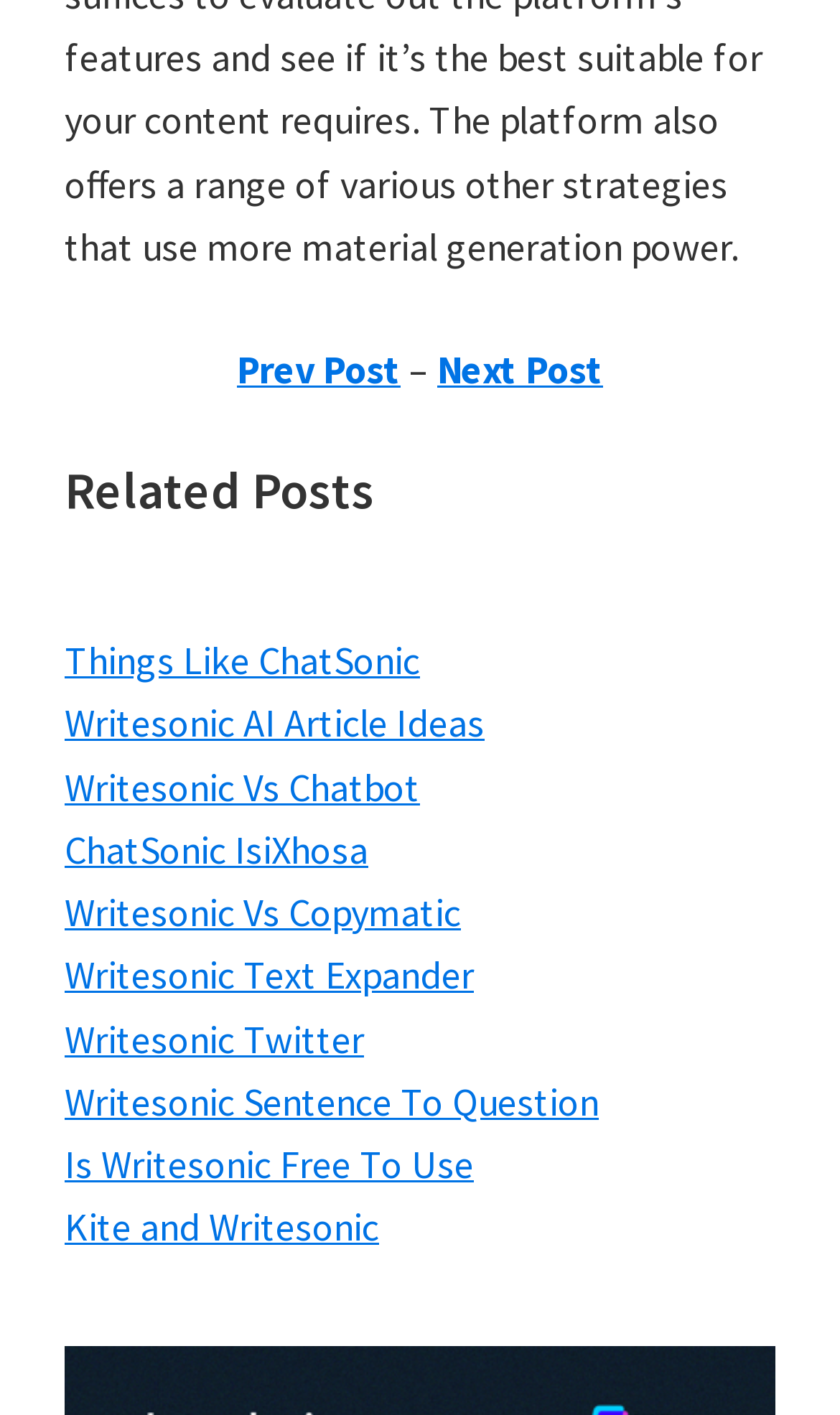Locate the bounding box coordinates of the clickable region necessary to complete the following instruction: "check Writesonic Twitter". Provide the coordinates in the format of four float numbers between 0 and 1, i.e., [left, top, right, bottom].

[0.077, 0.716, 0.433, 0.751]